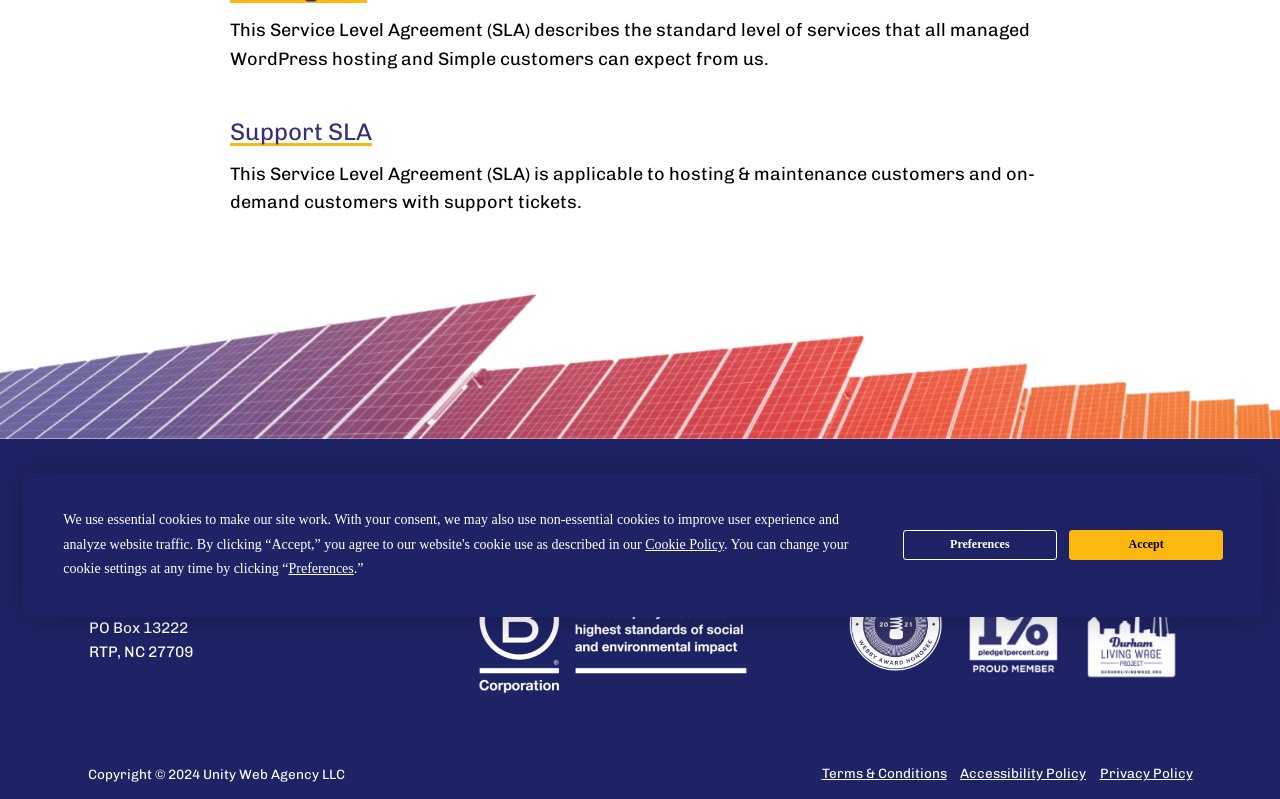Determine the bounding box coordinates for the UI element described. Format the coordinates as (top-left x, top-left y, bottom-right x, bottom-right y) and ensure all values are between 0 and 1. Element description: Privacy Policy

[0.859, 0.958, 0.932, 0.978]